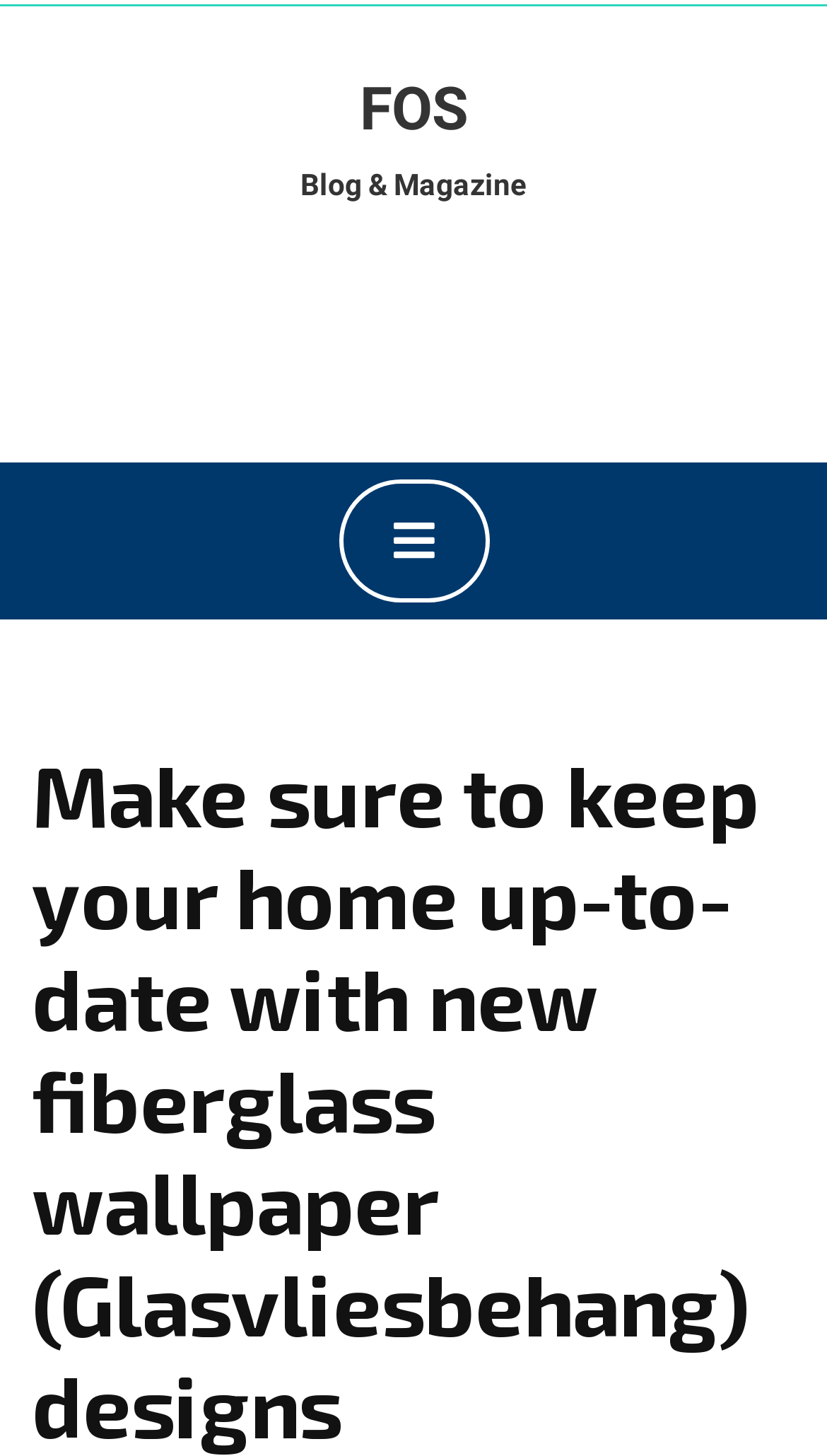Locate the bounding box of the UI element defined by this description: "Open Button". The coordinates should be given as four float numbers between 0 and 1, formatted as [left, top, right, bottom].

[0.409, 0.329, 0.591, 0.414]